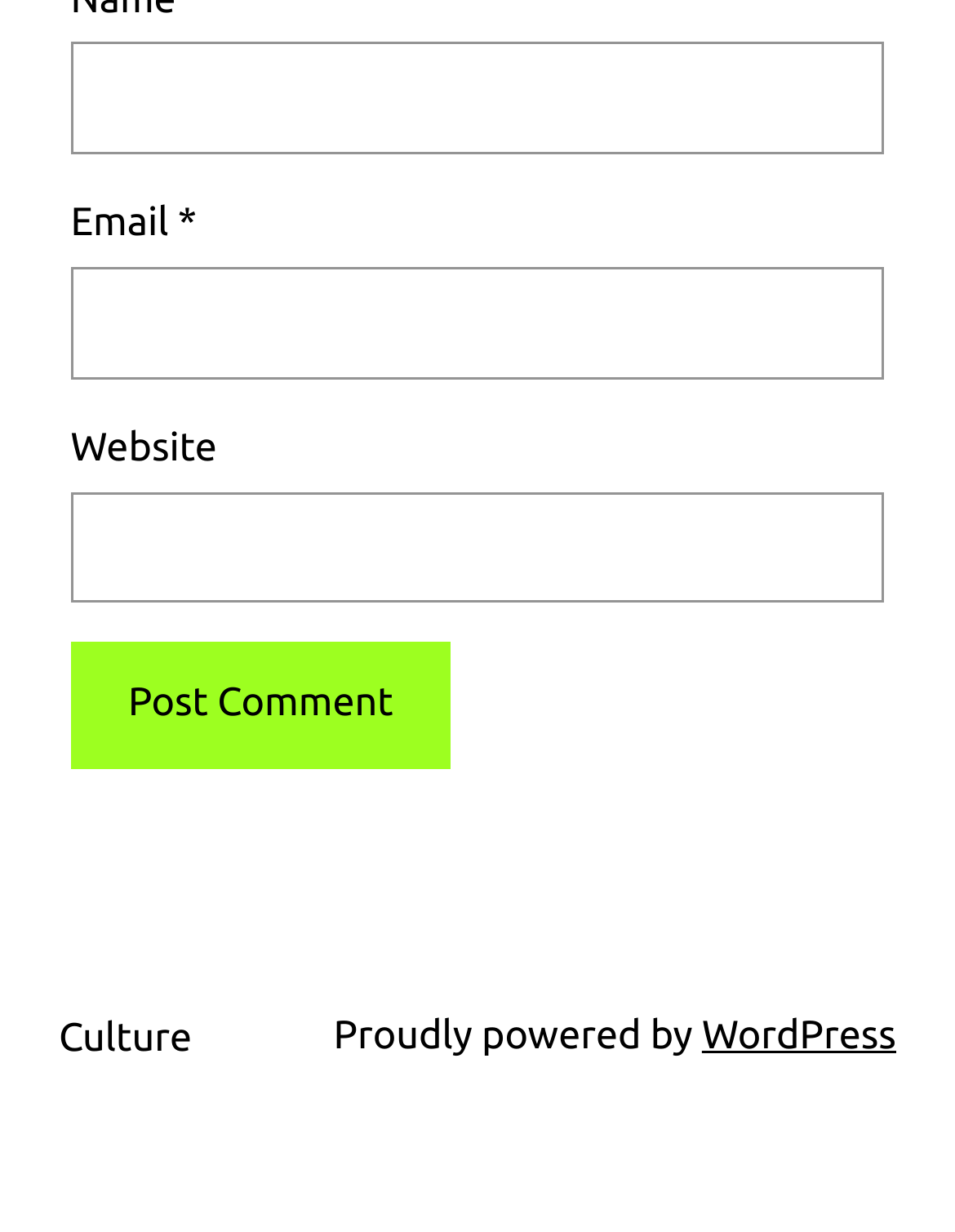What platform is powering this website?
Analyze the image and deliver a detailed answer to the question.

The website is powered by WordPress, as indicated by the link 'Proudly powered by WordPress' at the bottom of the page.